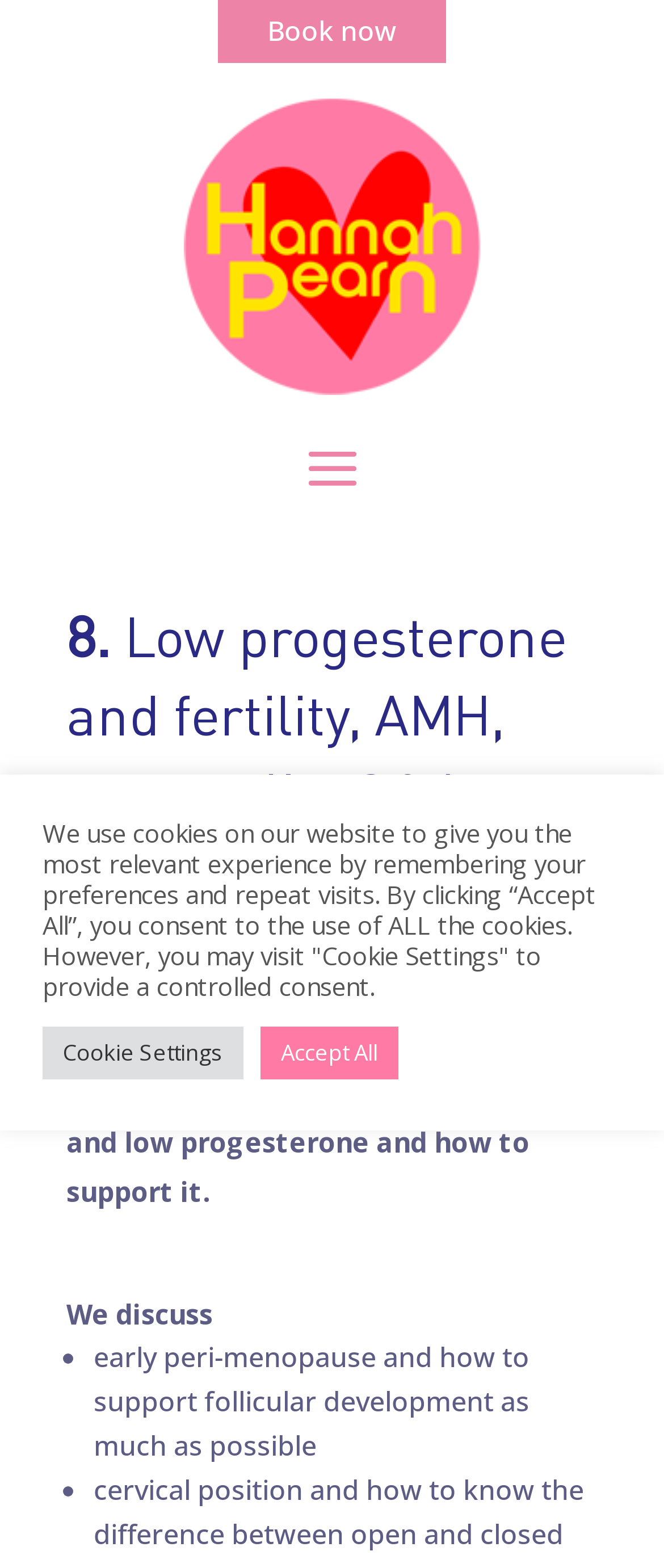Given the following UI element description: "Cookie Settings", find the bounding box coordinates in the webpage screenshot.

[0.064, 0.655, 0.367, 0.688]